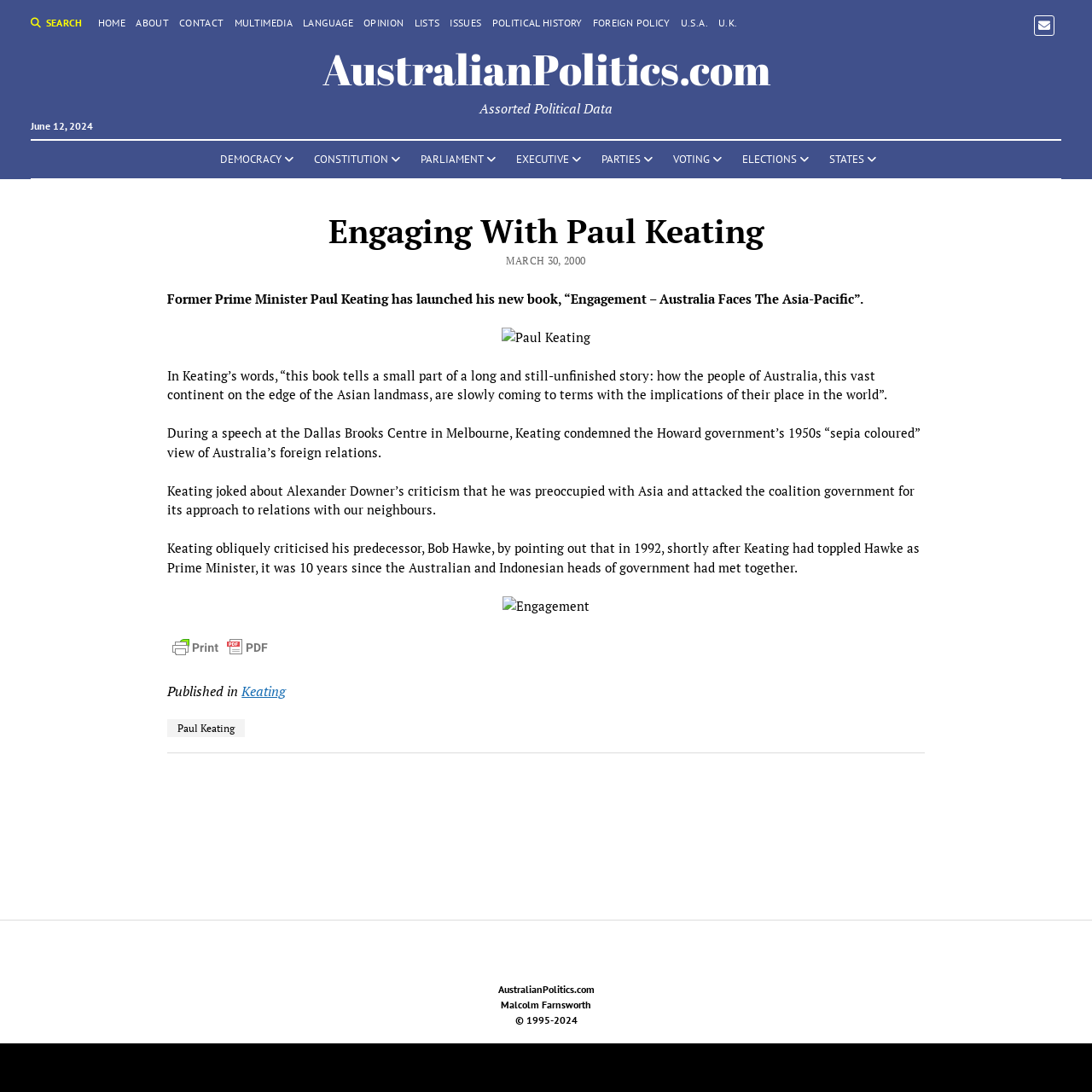Locate the bounding box coordinates of the clickable region to complete the following instruction: "read about Paul Keating's book."

[0.153, 0.265, 0.791, 0.281]